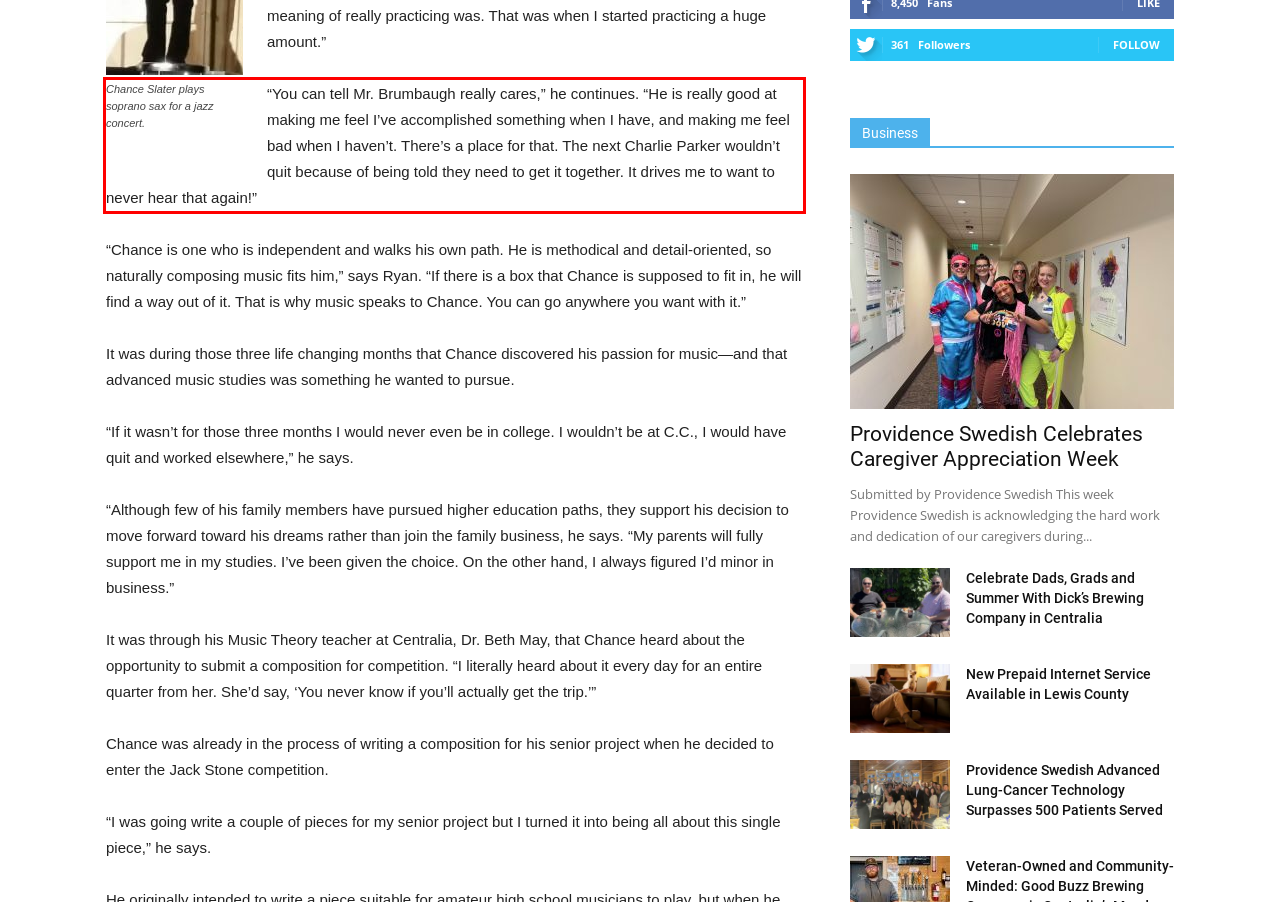Given a screenshot of a webpage, identify the red bounding box and perform OCR to recognize the text within that box.

“You can tell Mr. Brumbaugh really cares,” he continues. “He is really good at making me feel I’ve accomplished something when I have, and making me feel bad when I haven’t. There’s a place for that. The next Charlie Parker wouldn’t quit because of being told they need to get it together. It drives me to want to never hear that again!”